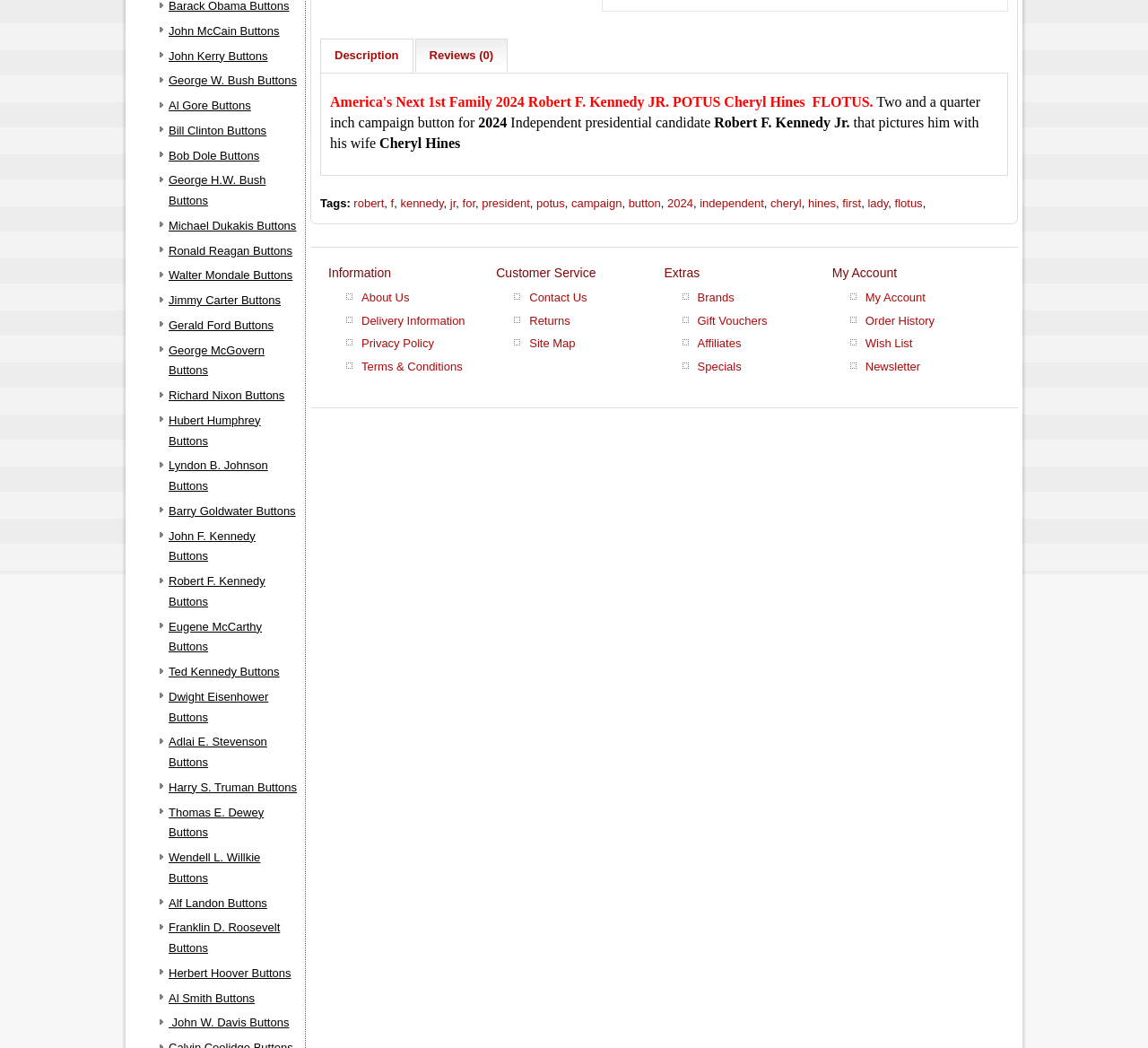Determine the bounding box coordinates (top-left x, top-left y, bottom-right x, bottom-right y) of the UI element described in the following text: Walter Mondale Buttons

[0.147, 0.256, 0.255, 0.269]